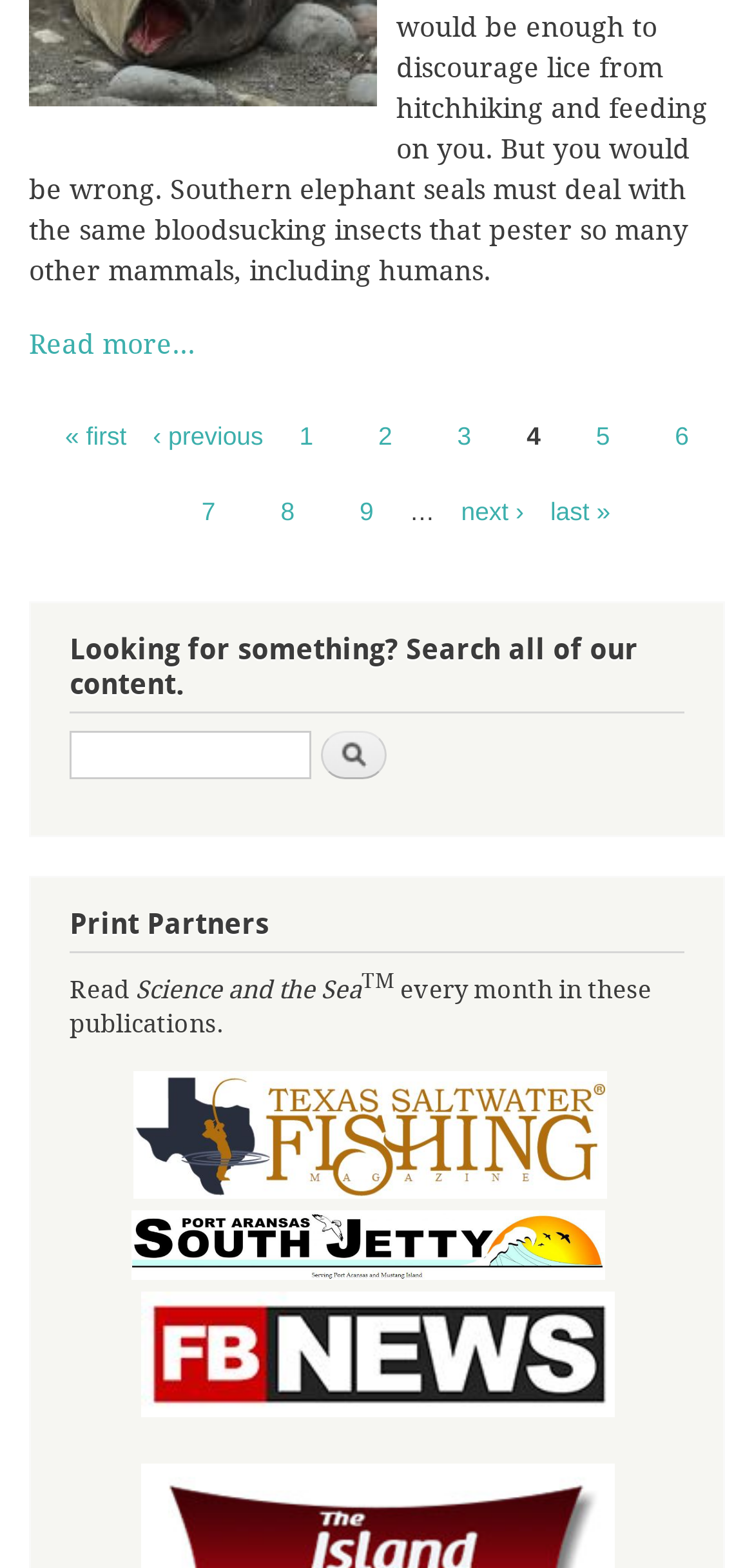How many publications are listed?
Utilize the image to construct a detailed and well-explained answer.

I found three link elements with text 'Texas Saltwater Fishing magazine', 'Port Aransas South Jetty newspaper', and 'Flour Bluff News', which are likely publications.